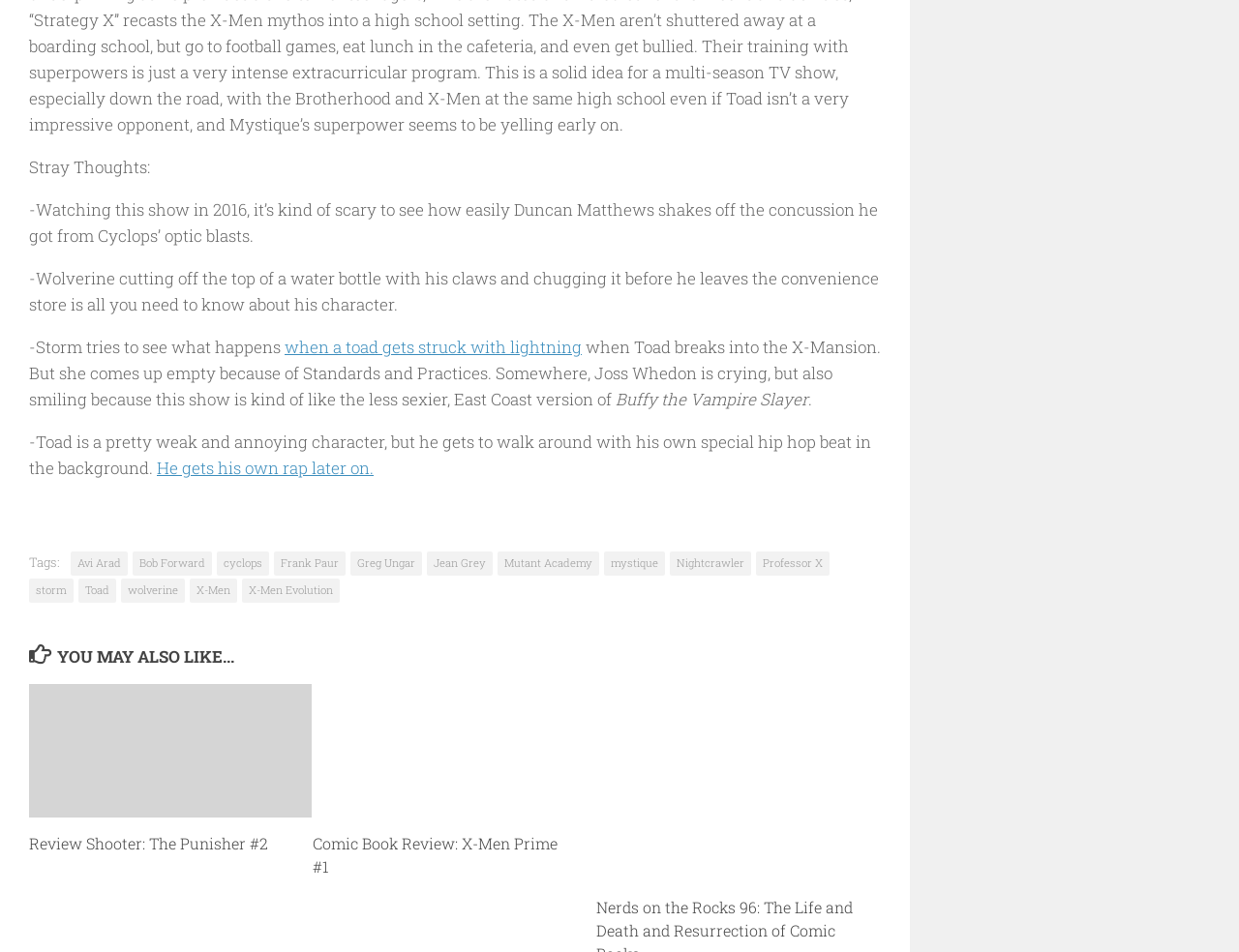Please identify the bounding box coordinates of the element's region that should be clicked to execute the following instruction: "Follow the link to see what happens when a toad gets struck with lightning". The bounding box coordinates must be four float numbers between 0 and 1, i.e., [left, top, right, bottom].

[0.23, 0.353, 0.47, 0.376]